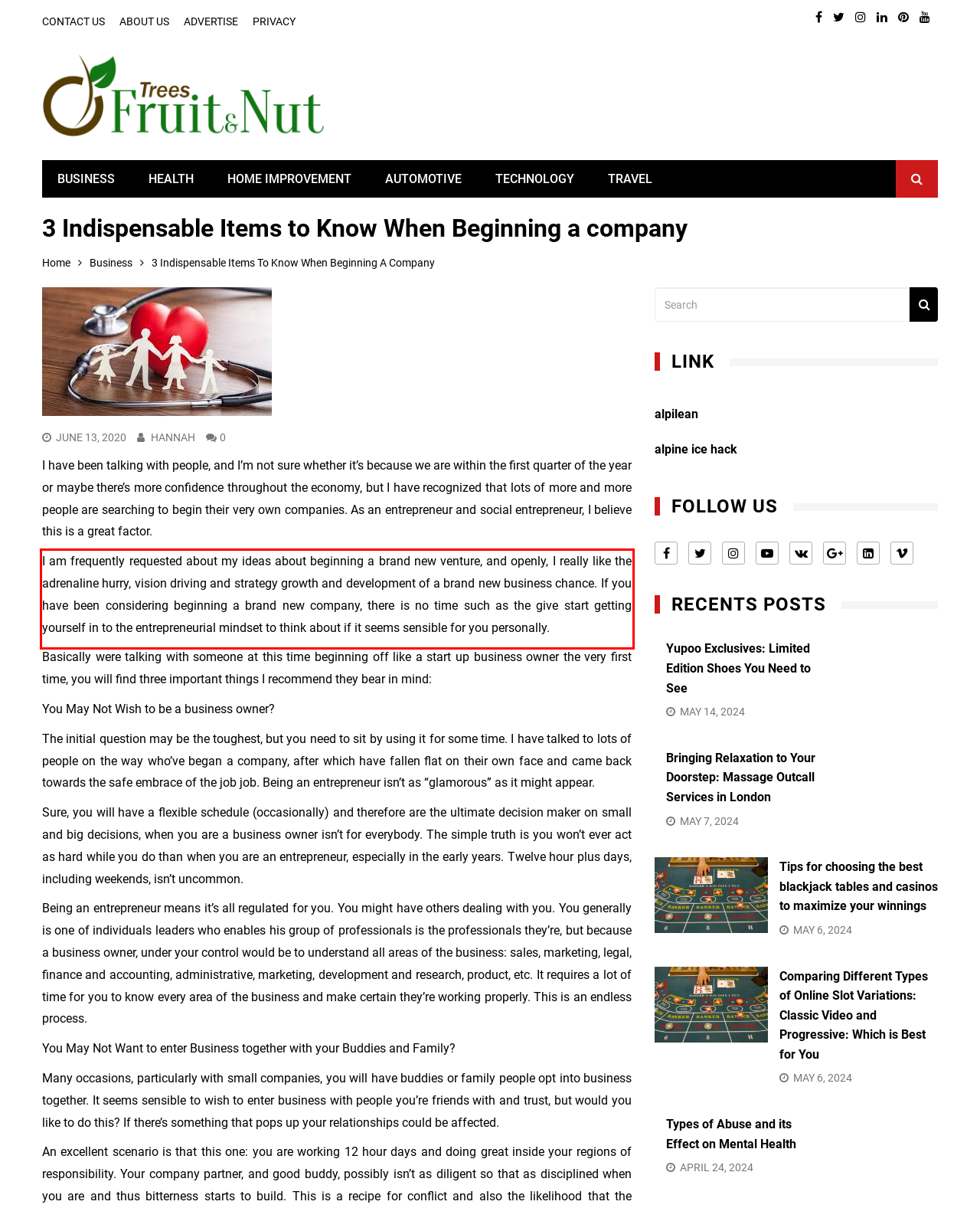Given a screenshot of a webpage, identify the red bounding box and perform OCR to recognize the text within that box.

I am frequently requested about my ideas about beginning a brand new venture, and openly, I really like the adrenaline hurry, vision driving and strategy growth and development of a brand new business chance. If you have been considering beginning a brand new company, there is no time such as the give start getting yourself in to the entrepreneurial mindset to think about if it seems sensible for you personally.